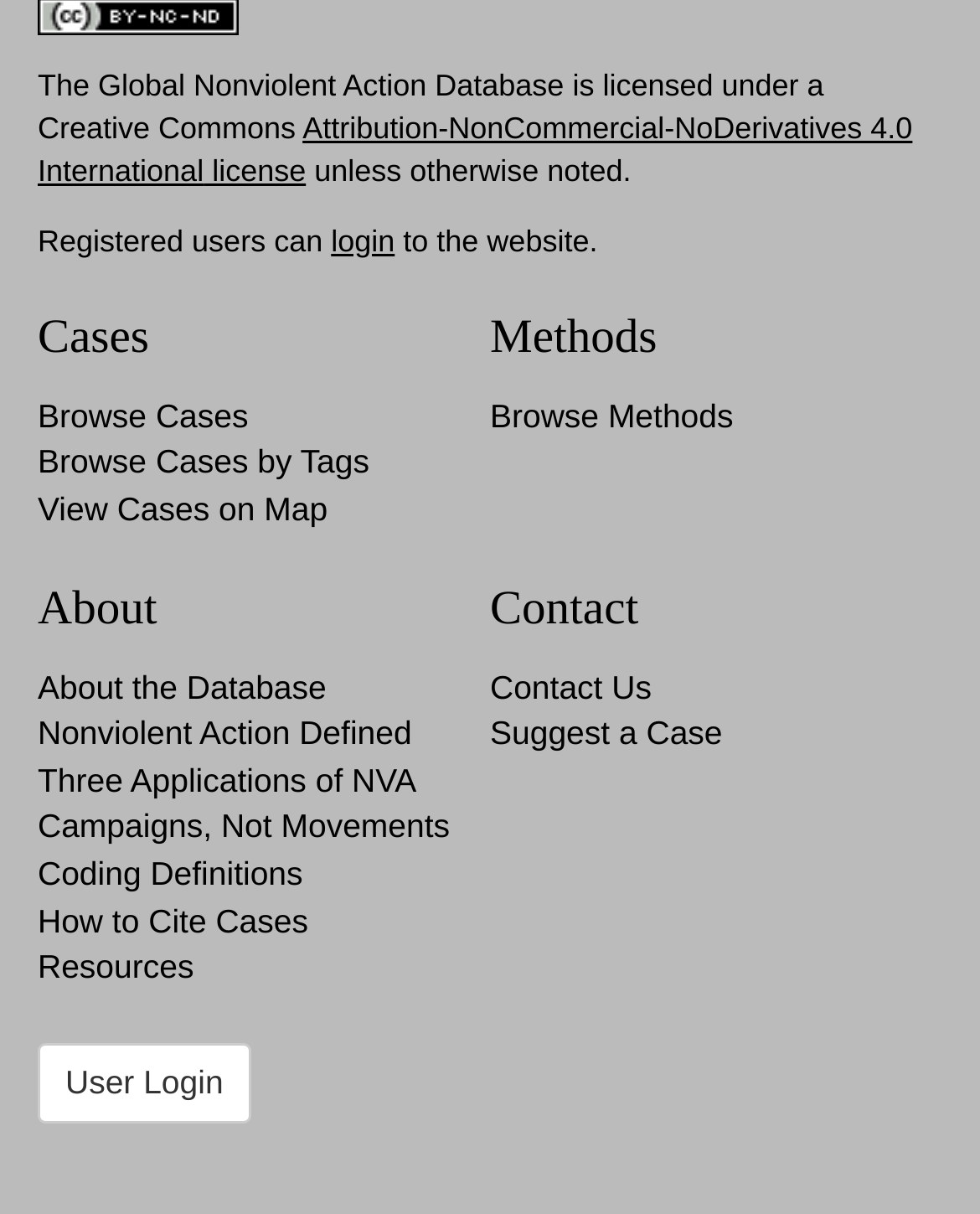Using the given element description, provide the bounding box coordinates (top-left x, top-left y, bottom-right x, bottom-right y) for the corresponding UI element in the screenshot: Browse Methods

[0.5, 0.326, 0.748, 0.357]